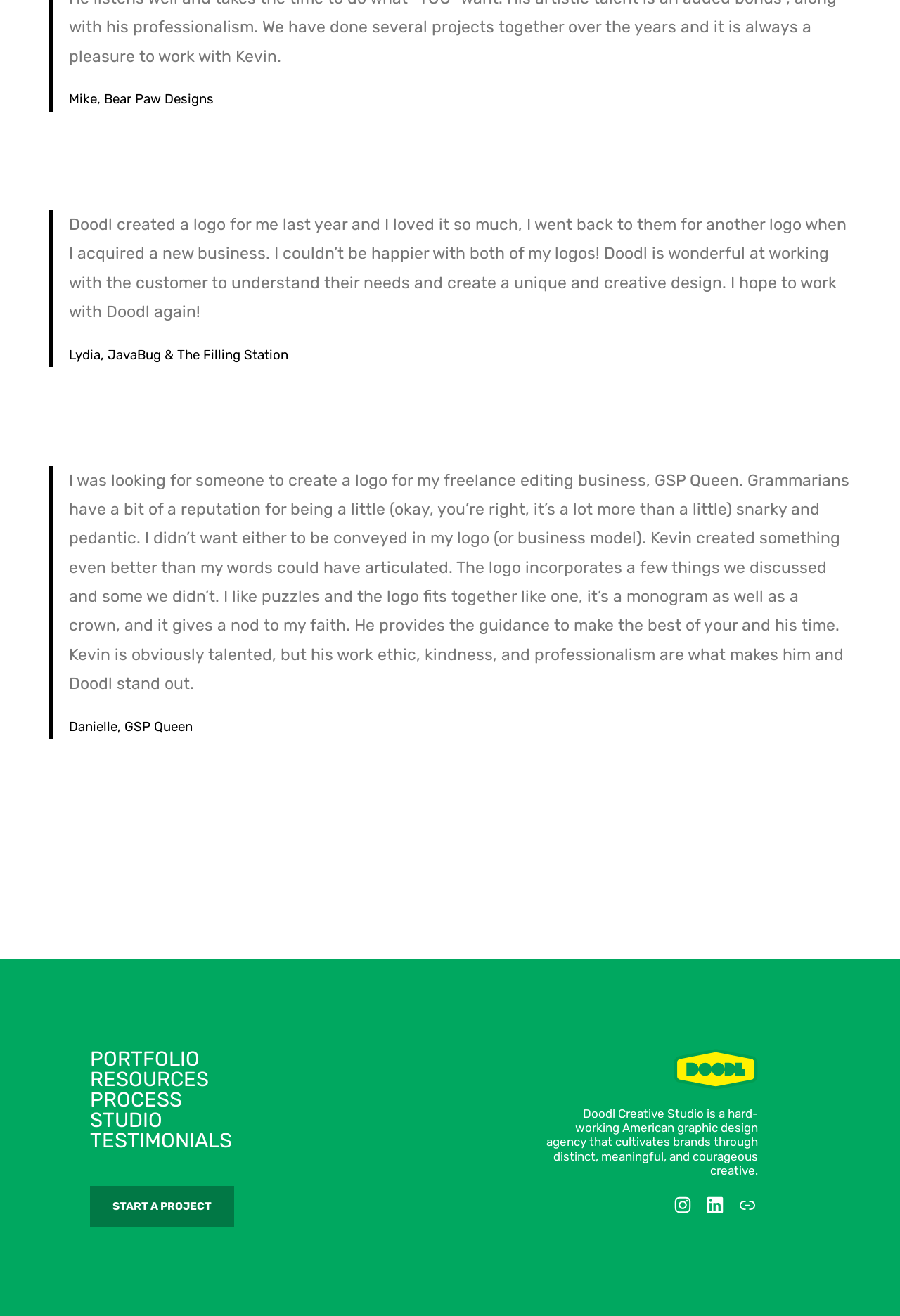Identify the bounding box coordinates of the HTML element based on this description: "Start a Project".

[0.1, 0.901, 0.26, 0.933]